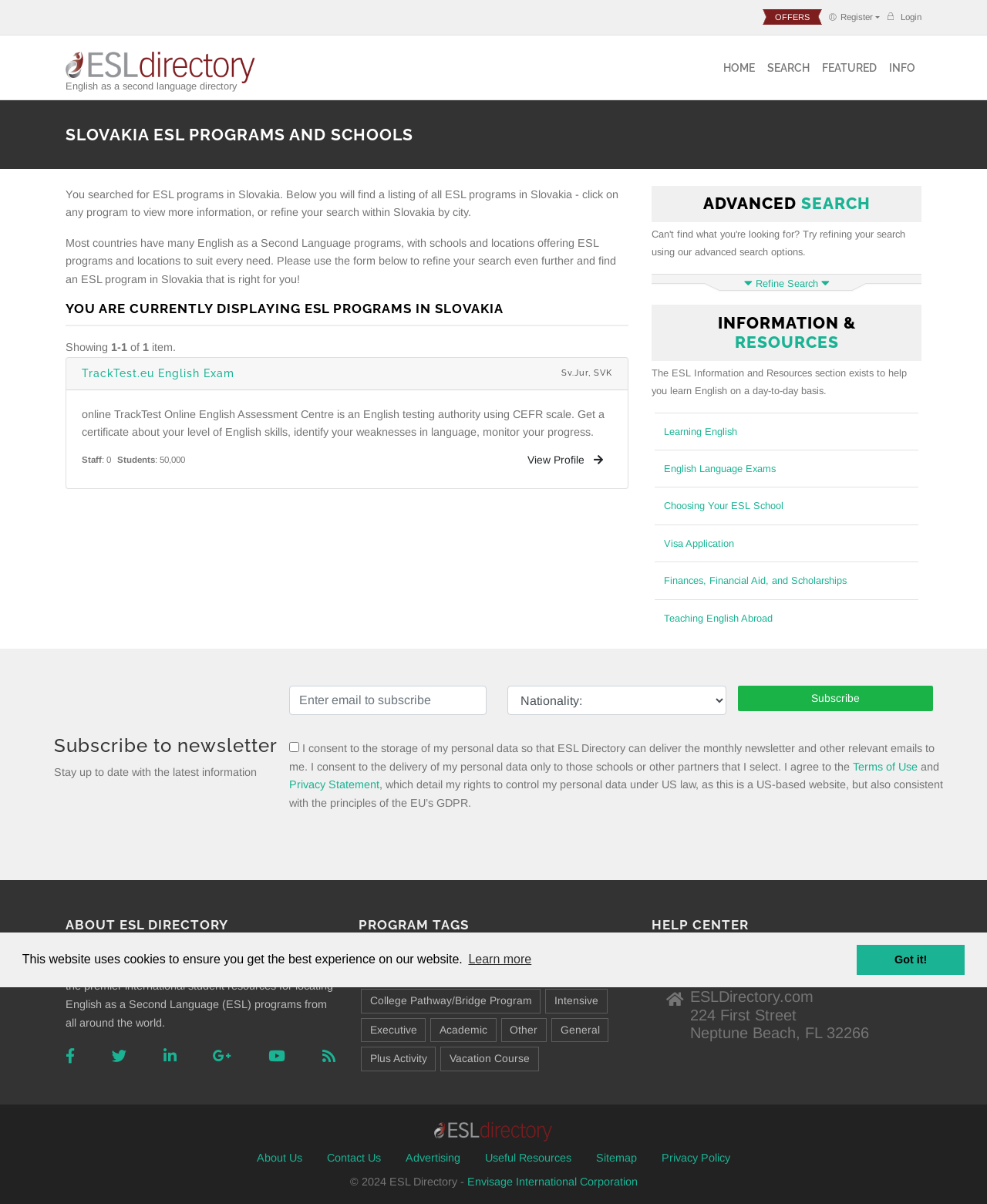Locate the bounding box coordinates of the clickable area to execute the instruction: "View the profile of TrackTest.eu English Exam". Provide the coordinates as four float numbers between 0 and 1, represented as [left, top, right, bottom].

[0.525, 0.372, 0.62, 0.393]